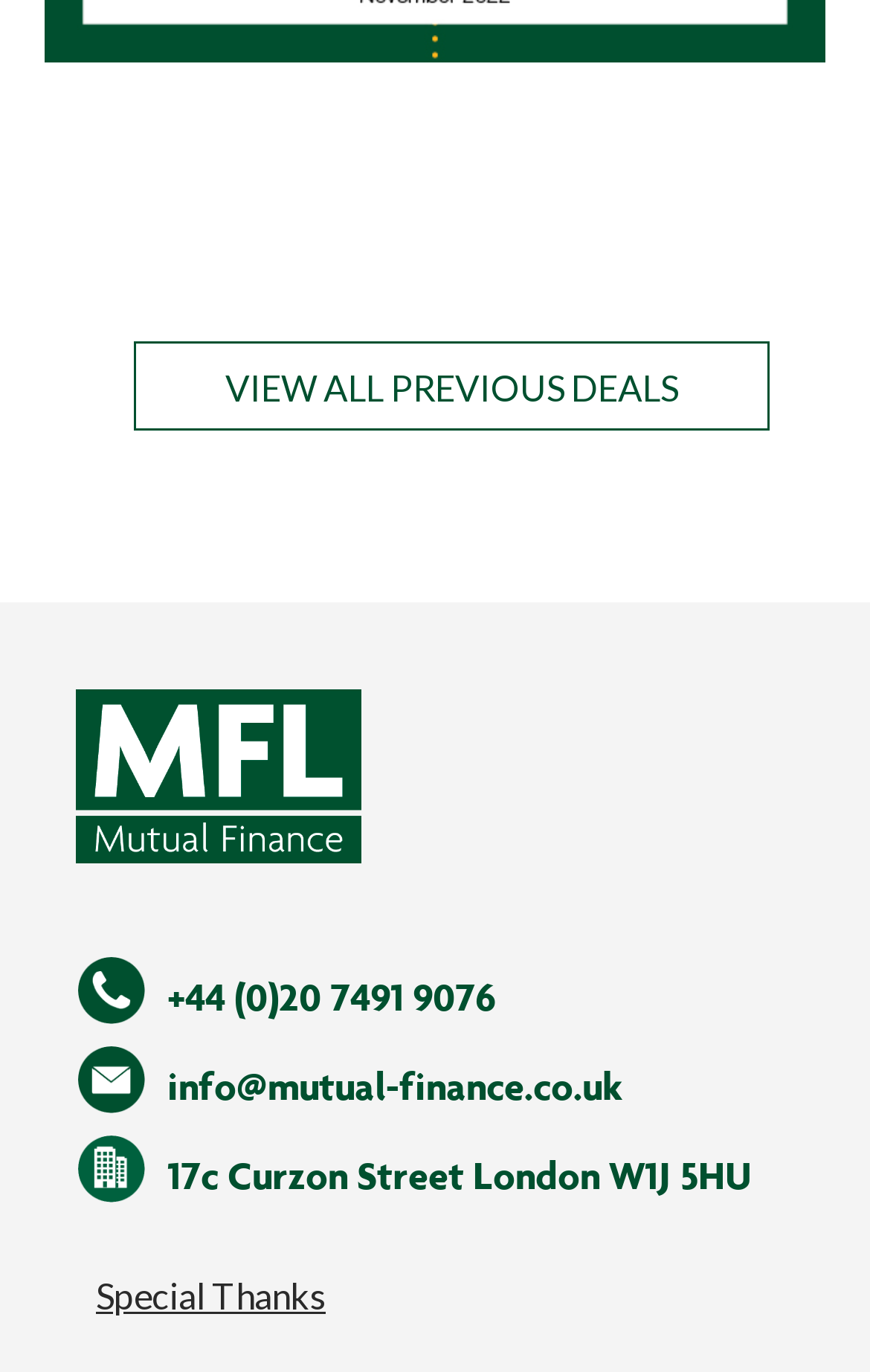Find the bounding box of the element with the following description: "info@mutual-finance.co.uk". The coordinates must be four float numbers between 0 and 1, formatted as [left, top, right, bottom].

[0.192, 0.774, 0.715, 0.81]